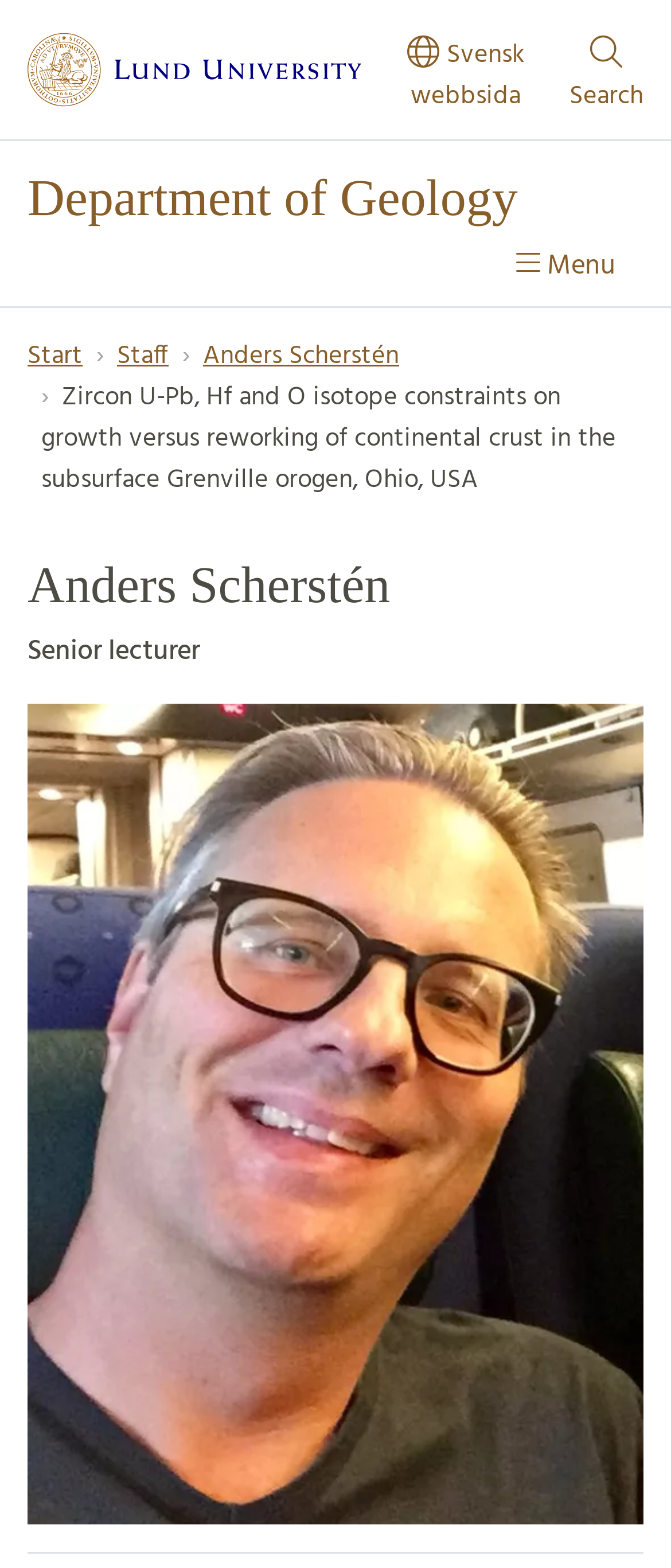Can you specify the bounding box coordinates of the area that needs to be clicked to fulfill the following instruction: "Search for something"?

[0.849, 0.013, 0.959, 0.085]